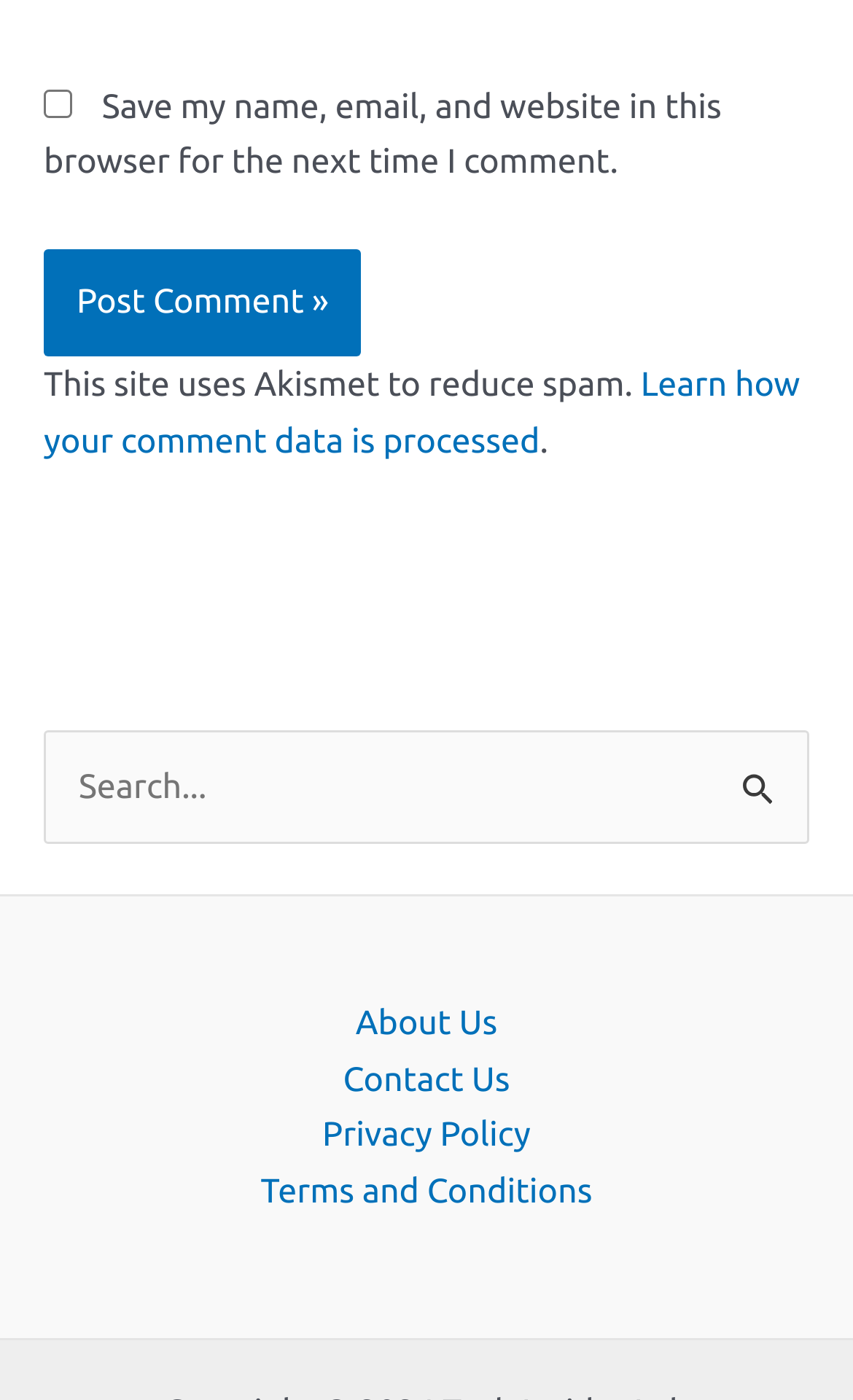What is the purpose of the 'Learn how your comment data is processed' link?
Please provide a comprehensive answer based on the contents of the image.

The link 'Learn how your comment data is processed' is located below the text 'This site uses Akismet to reduce spam.' This suggests that its purpose is to provide information about how the website processes comment data.